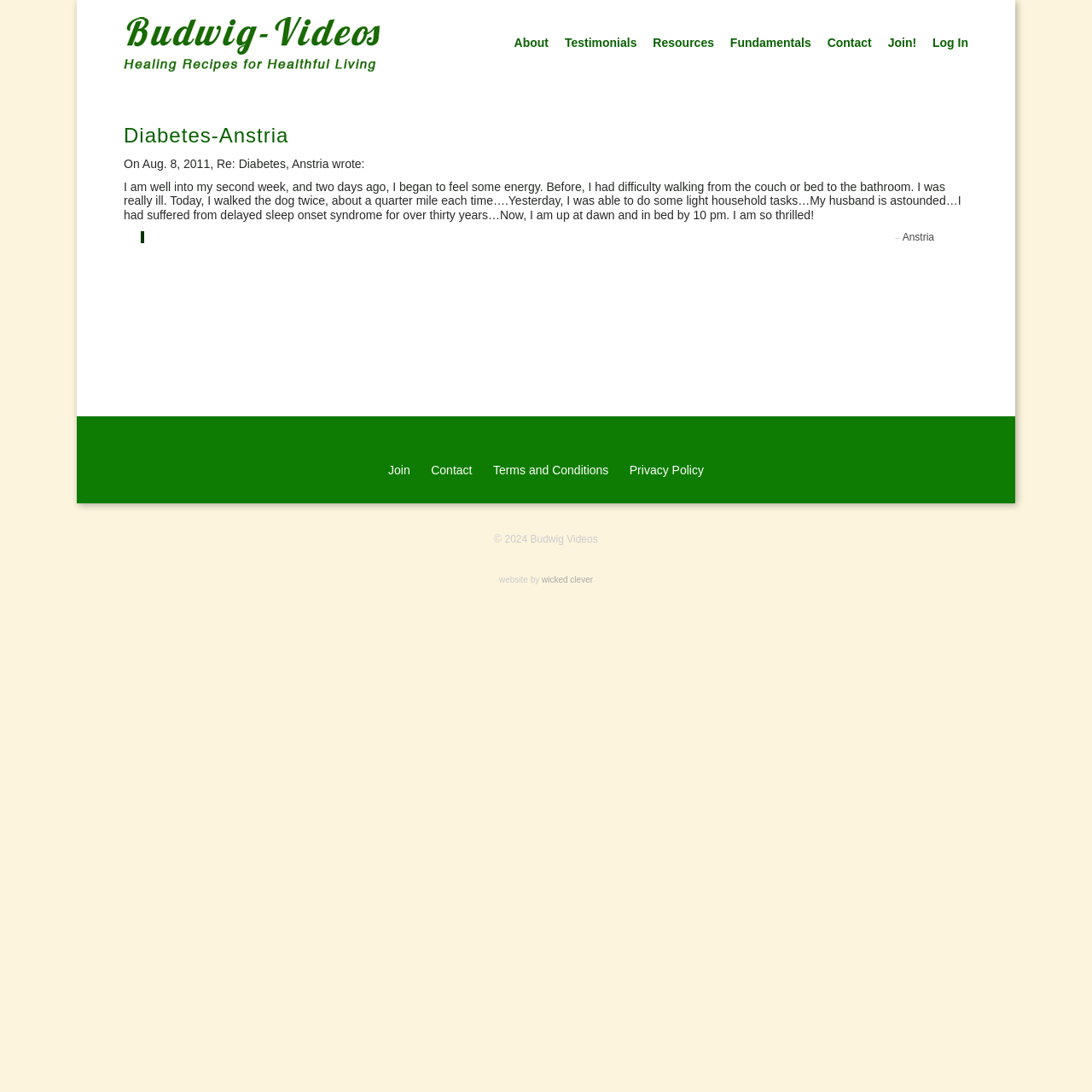Answer in one word or a short phrase: 
What is the name of the company that developed the website?

wicked clever